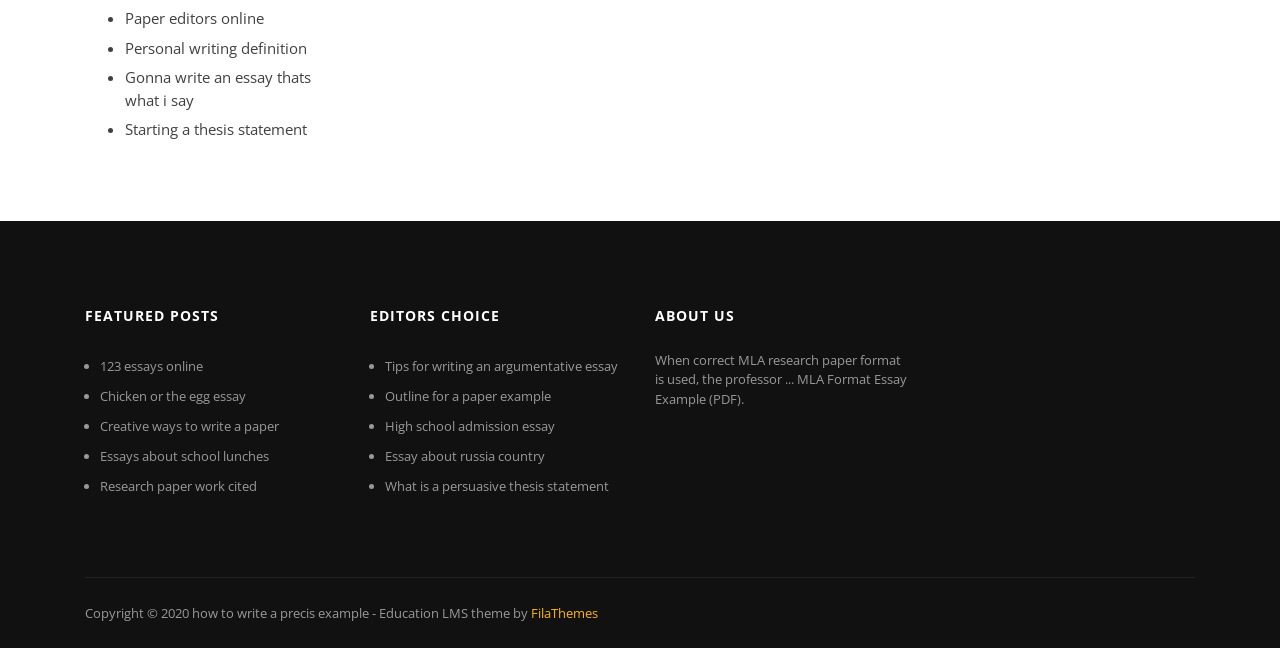What is the theme of the website?
With the help of the image, please provide a detailed response to the question.

The website's footer contains the text '- Education LMS theme by FilaThemes', which suggests that the theme of the website is Education LMS, and it was designed by FilaThemes.